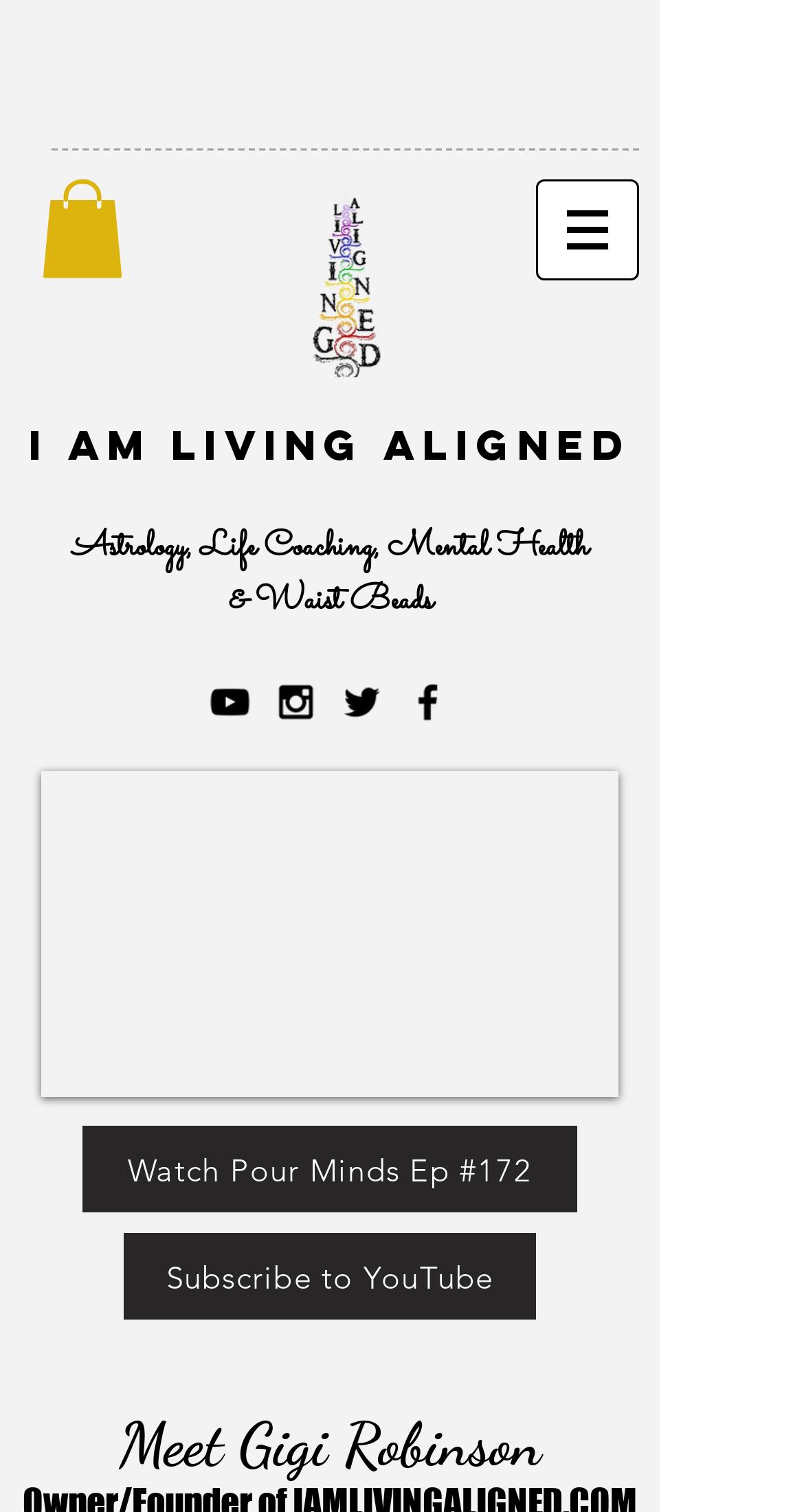Find the bounding box coordinates of the clickable region needed to perform the following instruction: "Open the site menu". The coordinates should be provided as four float numbers between 0 and 1, i.e., [left, top, right, bottom].

[0.667, 0.119, 0.795, 0.185]